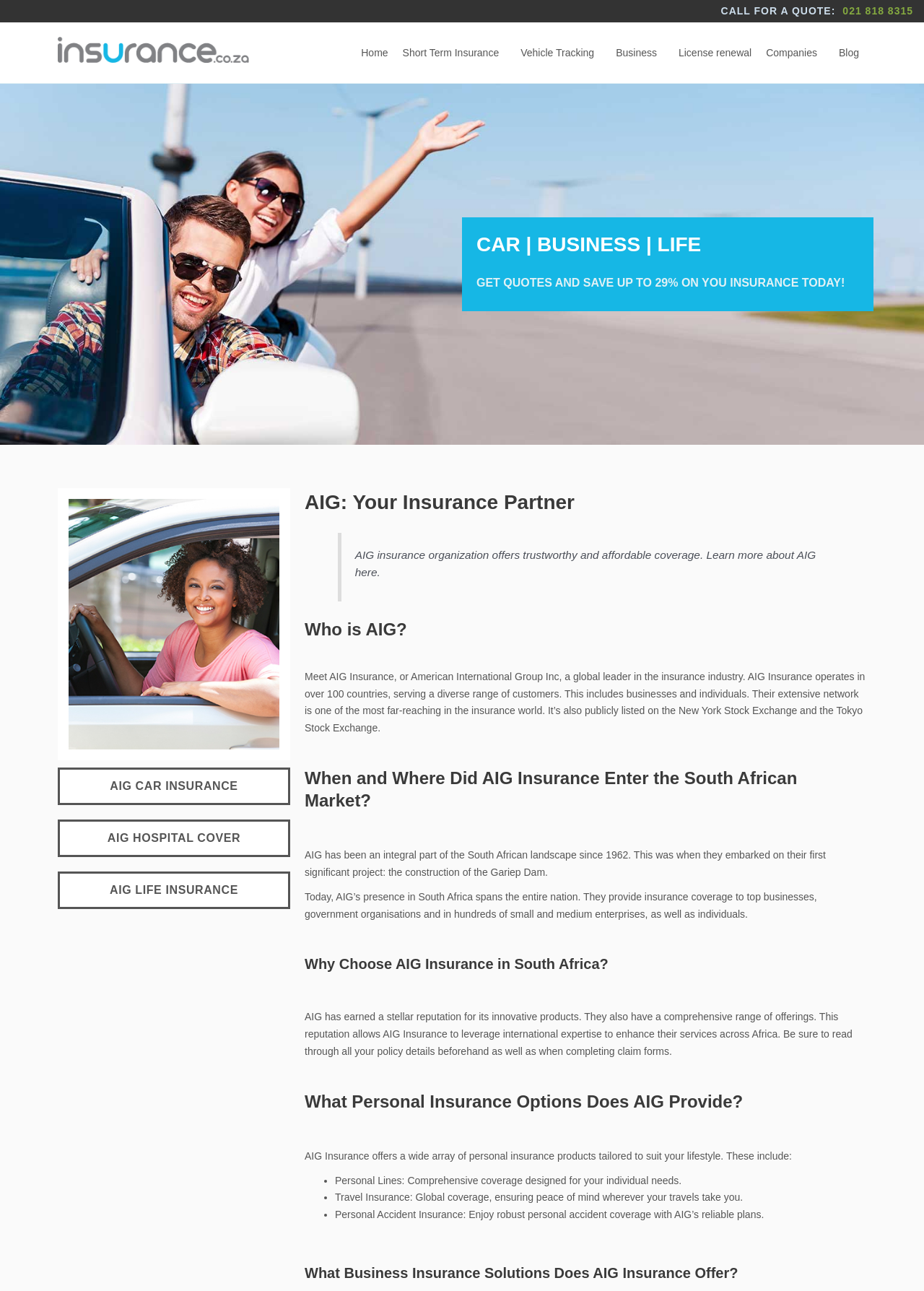When did AIG enter the South African market?
Please provide a comprehensive and detailed answer to the question.

I found the answer by reading the section 'When and Where Did AIG Insurance Enter the South African Market?' on the webpage, which states that AIG has been in South Africa since 1962.